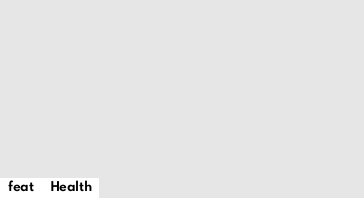Reply to the question with a brief word or phrase: What type of content is highlighted in the interface?

Health-related content